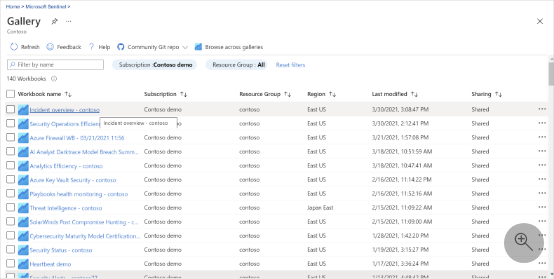Explain the image thoroughly, highlighting all key elements.

The image displays a user interface from a Microsoft Sentinel workspace, specifically the "Gallery" section that shows a list of workbooks available under the selected subscription titled "Contoso demo." Each workbook in the list is accompanied by relevant details, including the last modified date, sharing status, and resource group information. Notably, the image captures the titles of various workbooks, such as "Incident overview," "Security Operations," and "Network Security," among others, indicating a focus on security management and analytics. The layout suggests that users can navigate through multiple workbooks efficiently, with options to filter, refresh, and access additional resources through the toolbar on the right. This gallery view serves as a central hub for managing and monitoring data analytics within the Microsoft Sentinel platform.